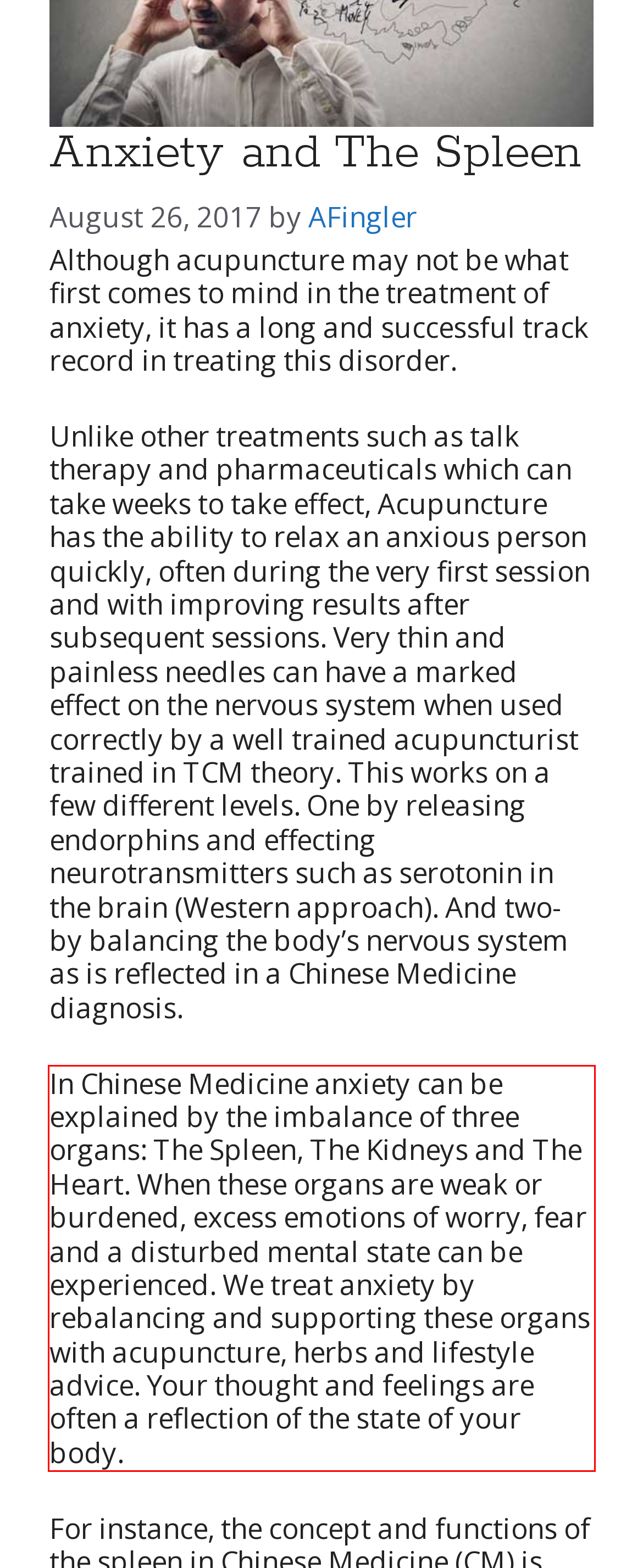Analyze the red bounding box in the provided webpage screenshot and generate the text content contained within.

In Chinese Medicine anxiety can be explained by the imbalance of three organs: The Spleen, The Kidneys and The Heart. When these organs are weak or burdened, excess emotions of worry, fear and a disturbed mental state can be experienced. We treat anxiety by rebalancing and supporting these organs with acupuncture, herbs and lifestyle advice. Your thought and feelings are often a reflection of the state of your body.